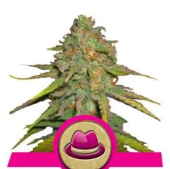What is the color of the brim of the hat on the emblem?
Answer the question using a single word or phrase, according to the image.

Pink